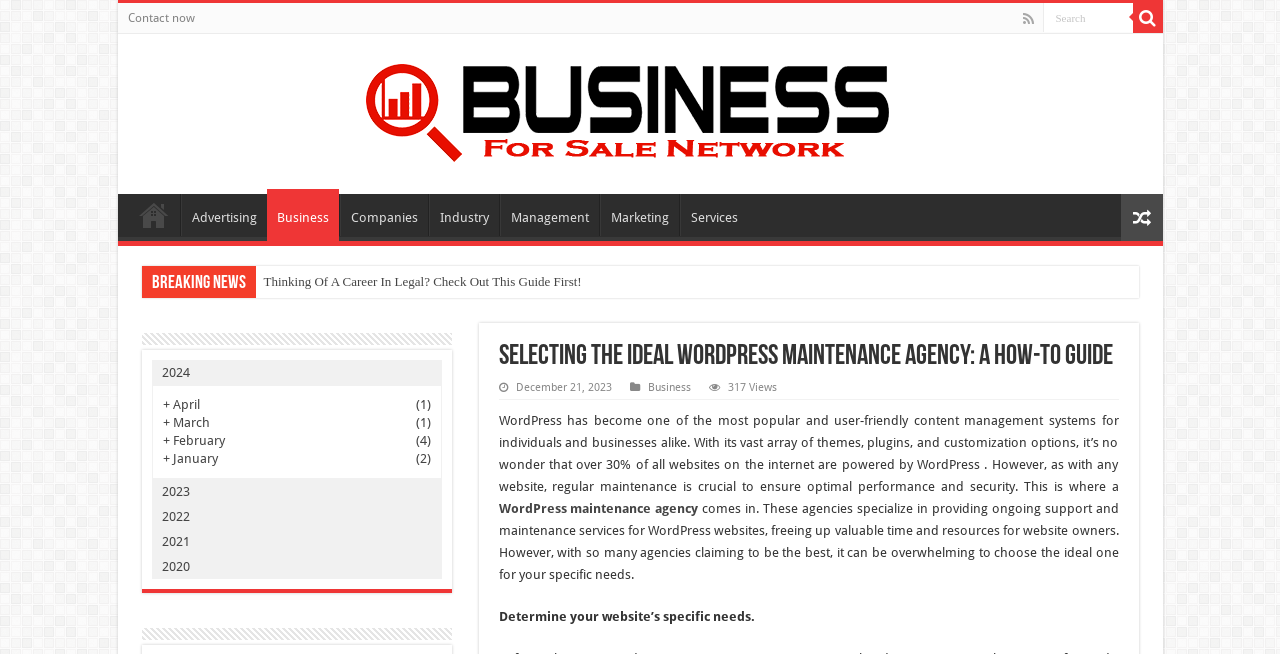Determine the bounding box of the UI element mentioned here: "2022". The coordinates must be in the format [left, top, right, bottom] with values ranging from 0 to 1.

[0.118, 0.771, 0.345, 0.809]